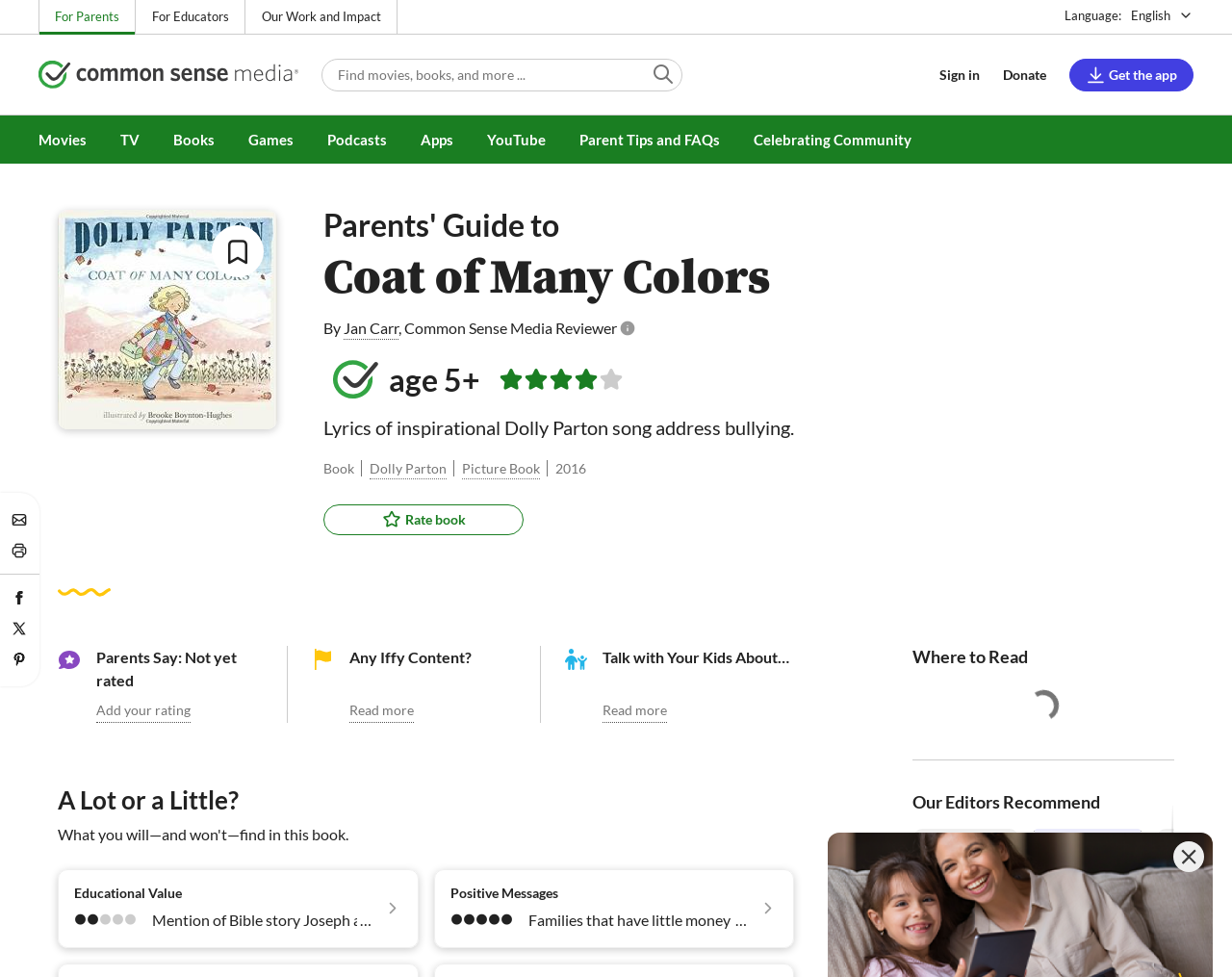Locate the bounding box coordinates of the area where you should click to accomplish the instruction: "Get the app".

[0.868, 0.06, 0.969, 0.093]